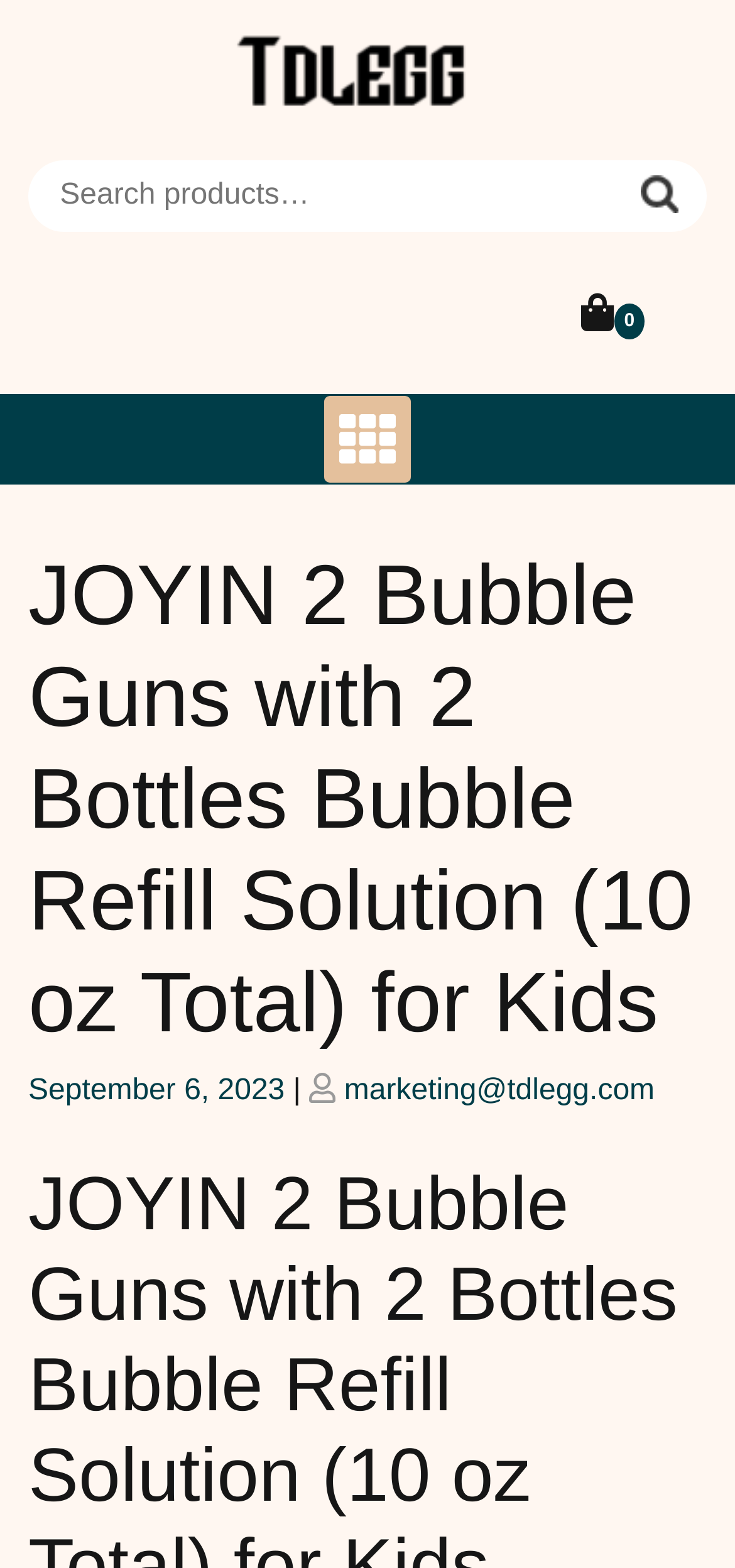What is the date of posting?
Please respond to the question with a detailed and well-explained answer.

I found the date of posting by looking at the link element which says 'September 6, 2023' and is located below the heading element.